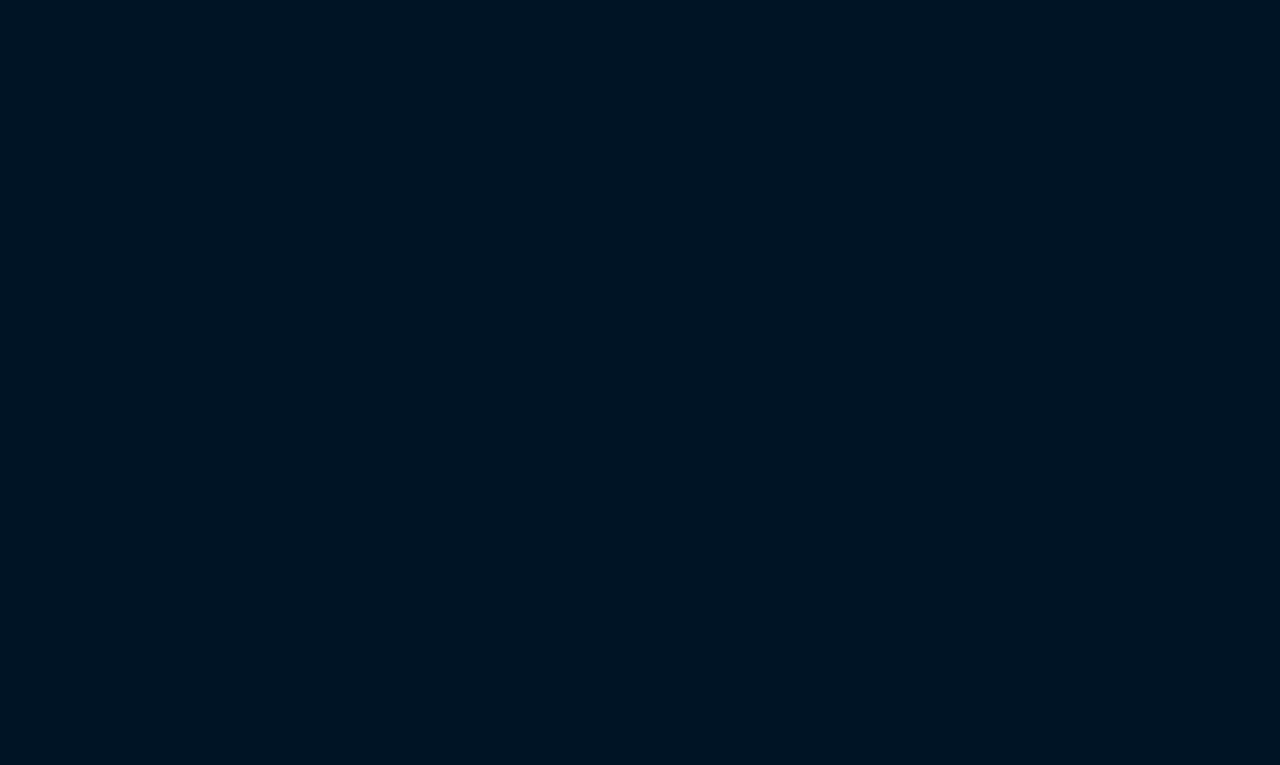Determine the bounding box coordinates of the clickable element necessary to fulfill the instruction: "Discover STORES". Provide the coordinates as four float numbers within the 0 to 1 range, i.e., [left, top, right, bottom].

[0.105, 0.668, 0.149, 0.686]